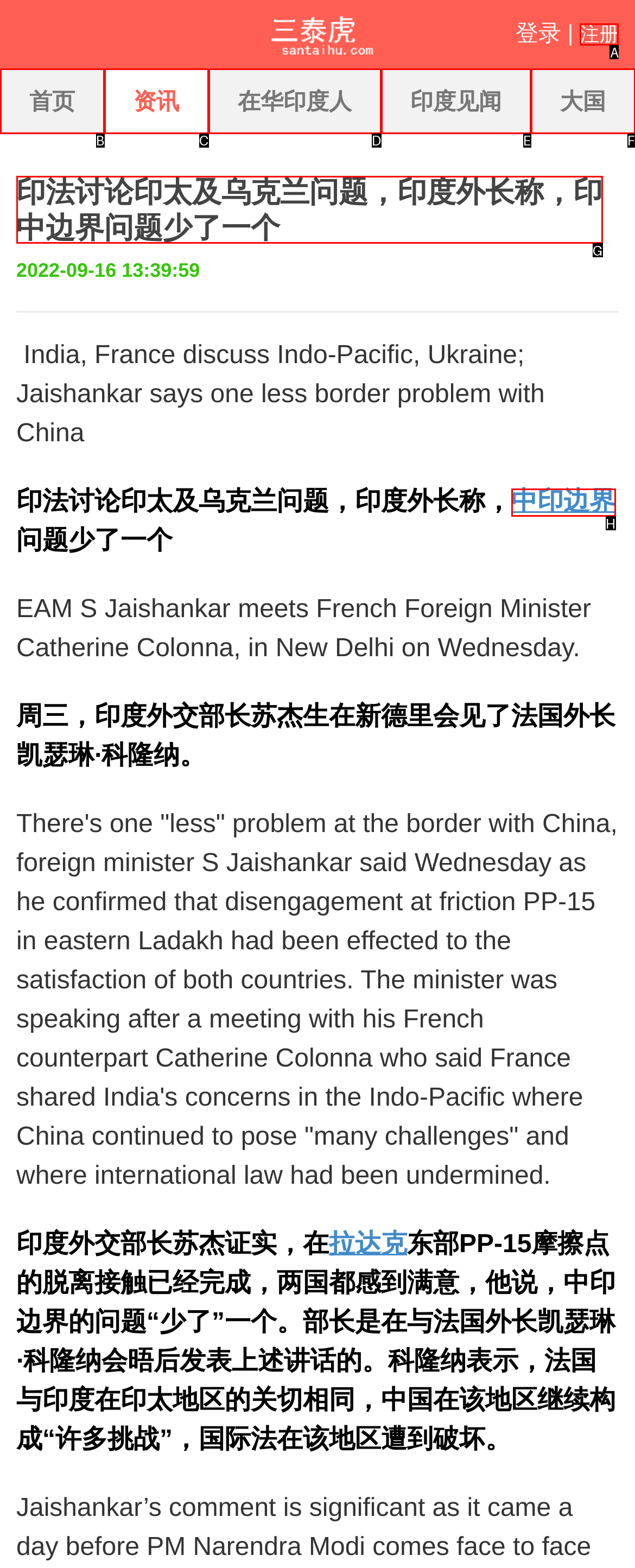Select the option I need to click to accomplish this task: register
Provide the letter of the selected choice from the given options.

A